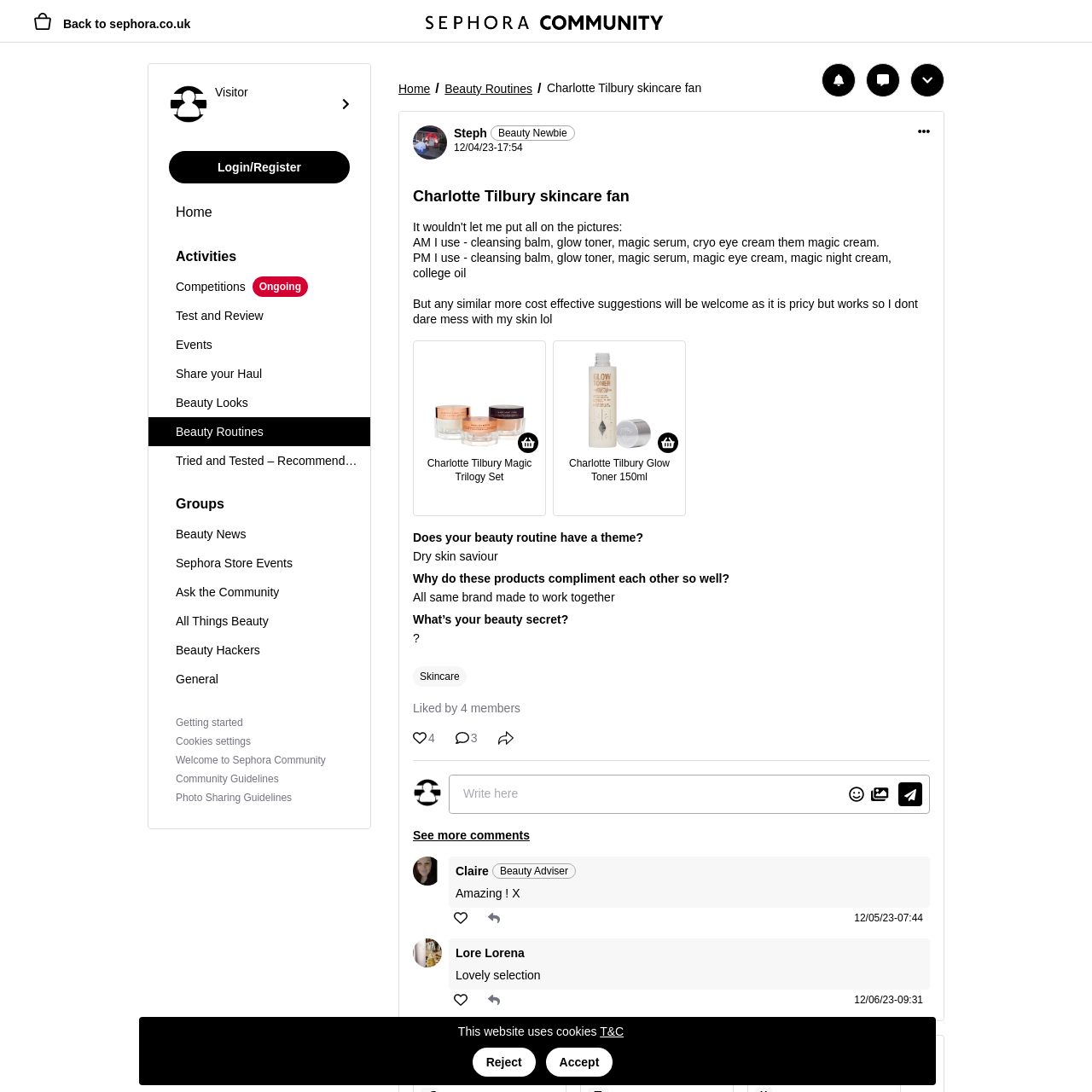Locate the bounding box coordinates of the area to click to fulfill this instruction: "Write a comment". The bounding box should be presented as four float numbers between 0 and 1, in the order [left, top, right, bottom].

[0.424, 0.72, 0.474, 0.733]